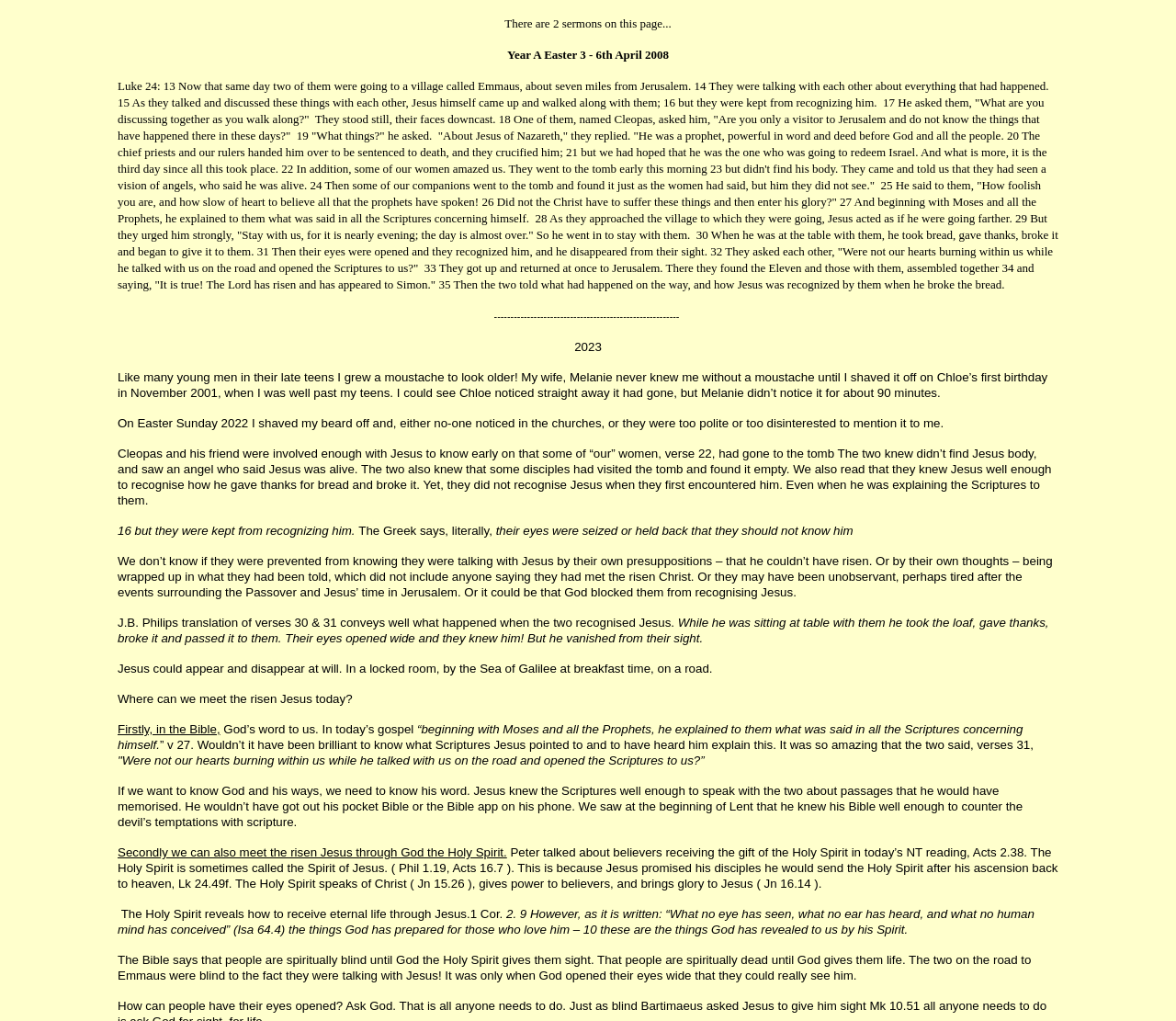Provide a brief response using a word or short phrase to this question:
What is the name of the village mentioned in the sermon?

Emmaus